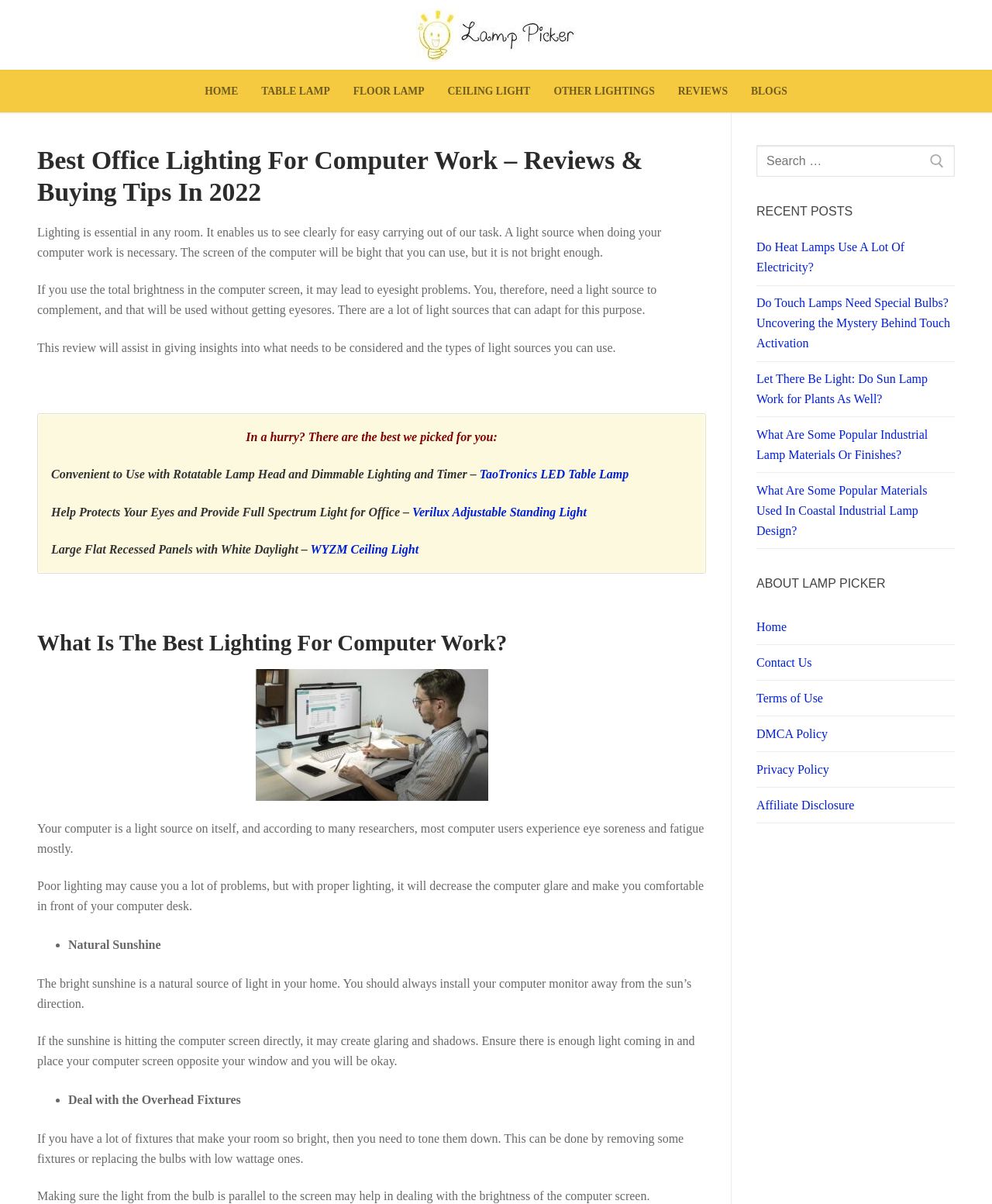Please specify the bounding box coordinates of the region to click in order to perform the following instruction: "Visit the 'ABOUT LAMP PICKER' page".

[0.762, 0.477, 0.962, 0.493]